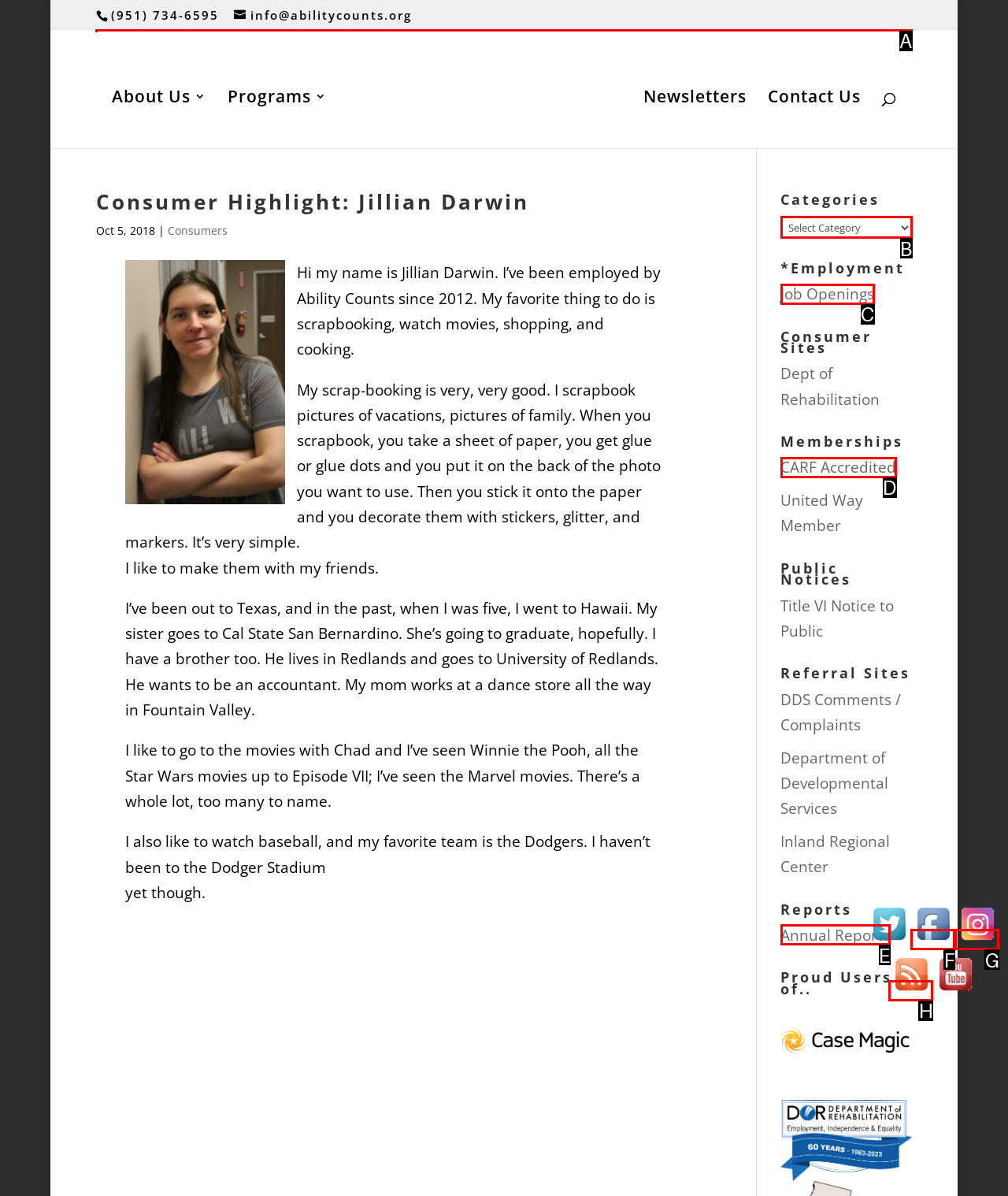Among the marked elements in the screenshot, which letter corresponds to the UI element needed for the task: Search for something?

A